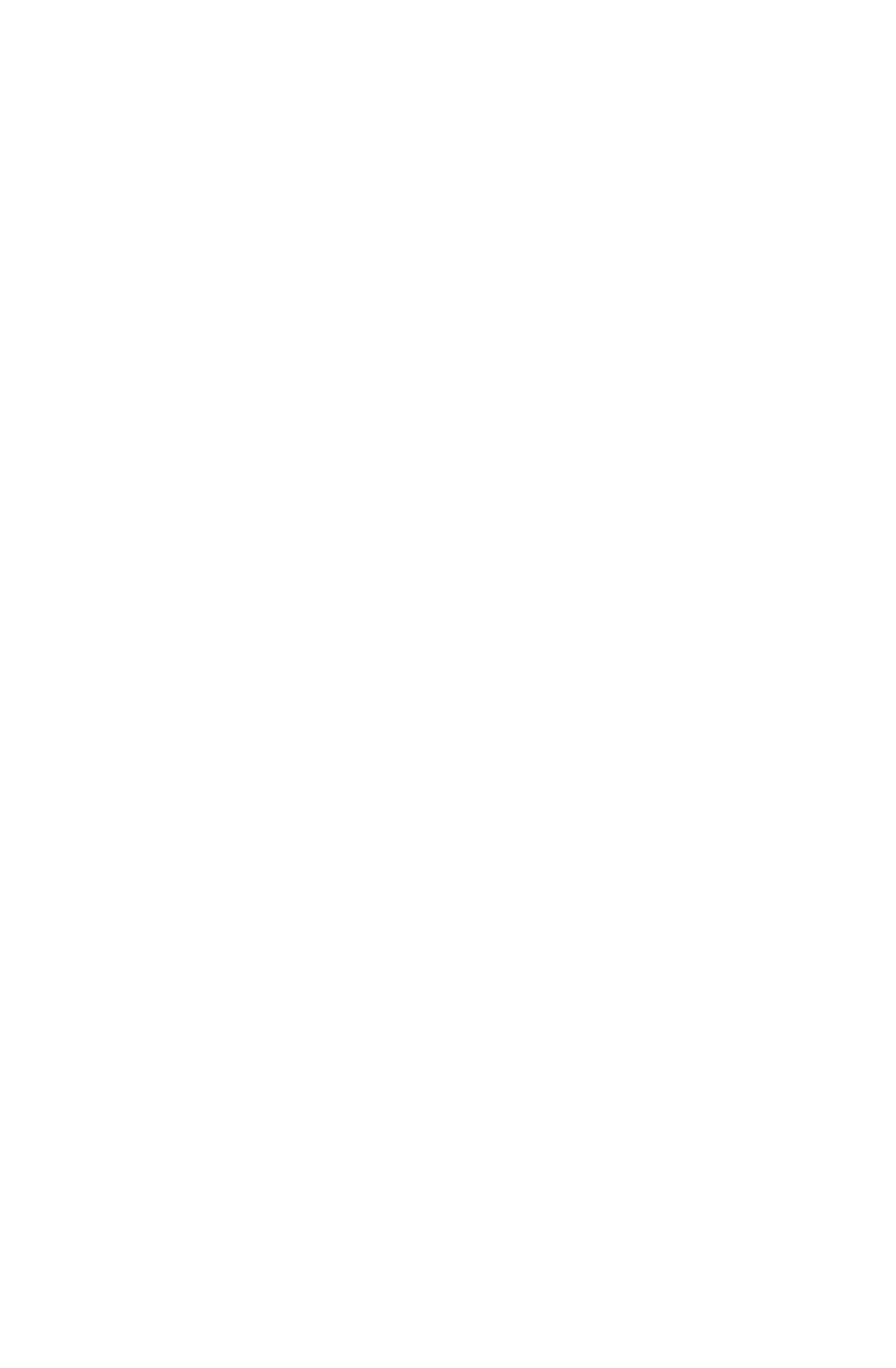Please locate the bounding box coordinates of the region I need to click to follow this instruction: "discover strategy papers".

[0.077, 0.404, 0.923, 0.45]